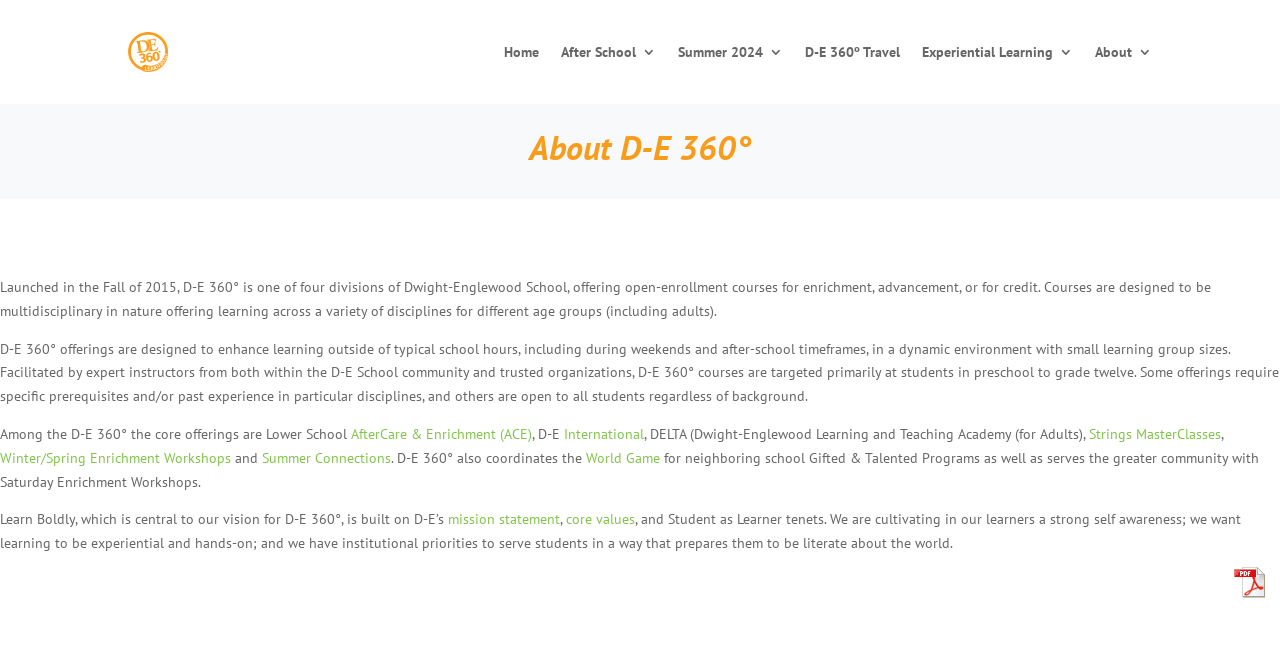Provide the bounding box coordinates of the area you need to click to execute the following instruction: "Click the Home link".

[0.394, 0.021, 0.421, 0.138]